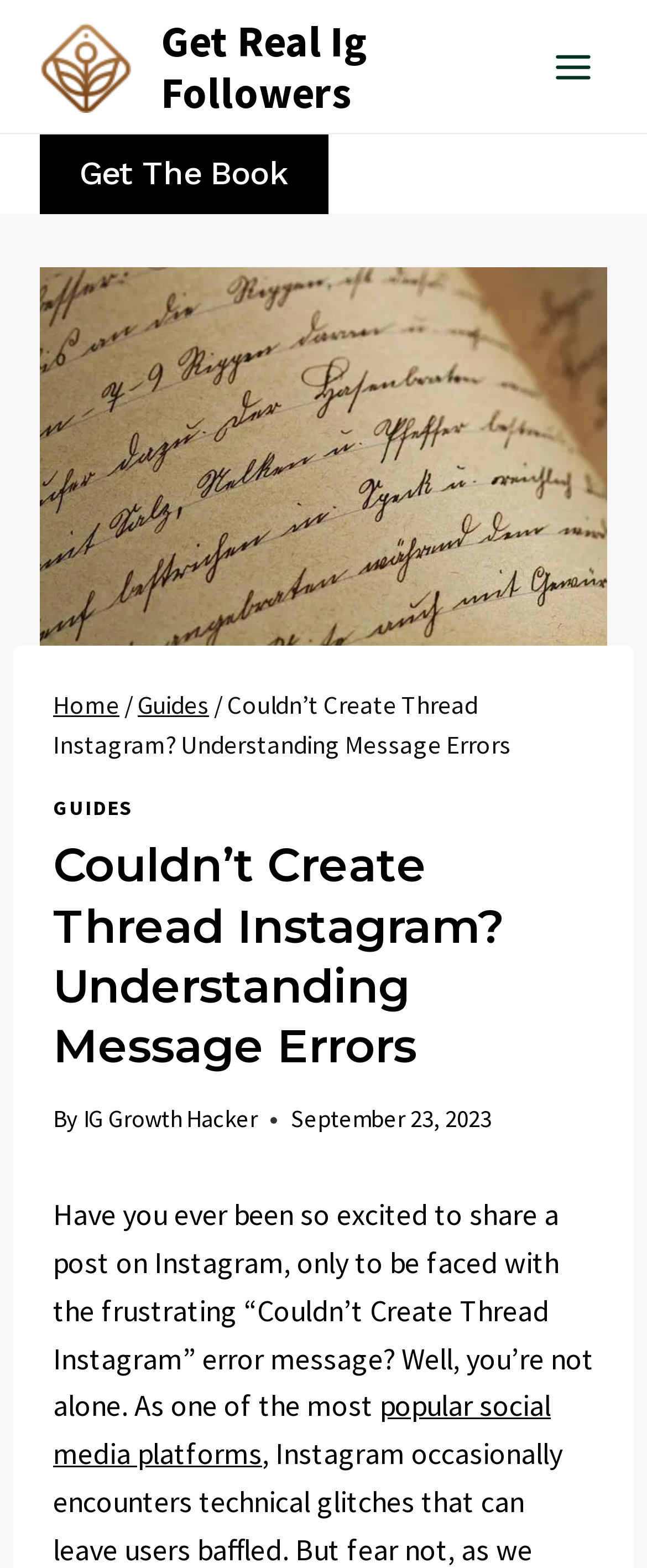Find the bounding box coordinates for the area that should be clicked to accomplish the instruction: "Click the 'Get Real Ig Followers' link".

[0.062, 0.009, 0.831, 0.075]